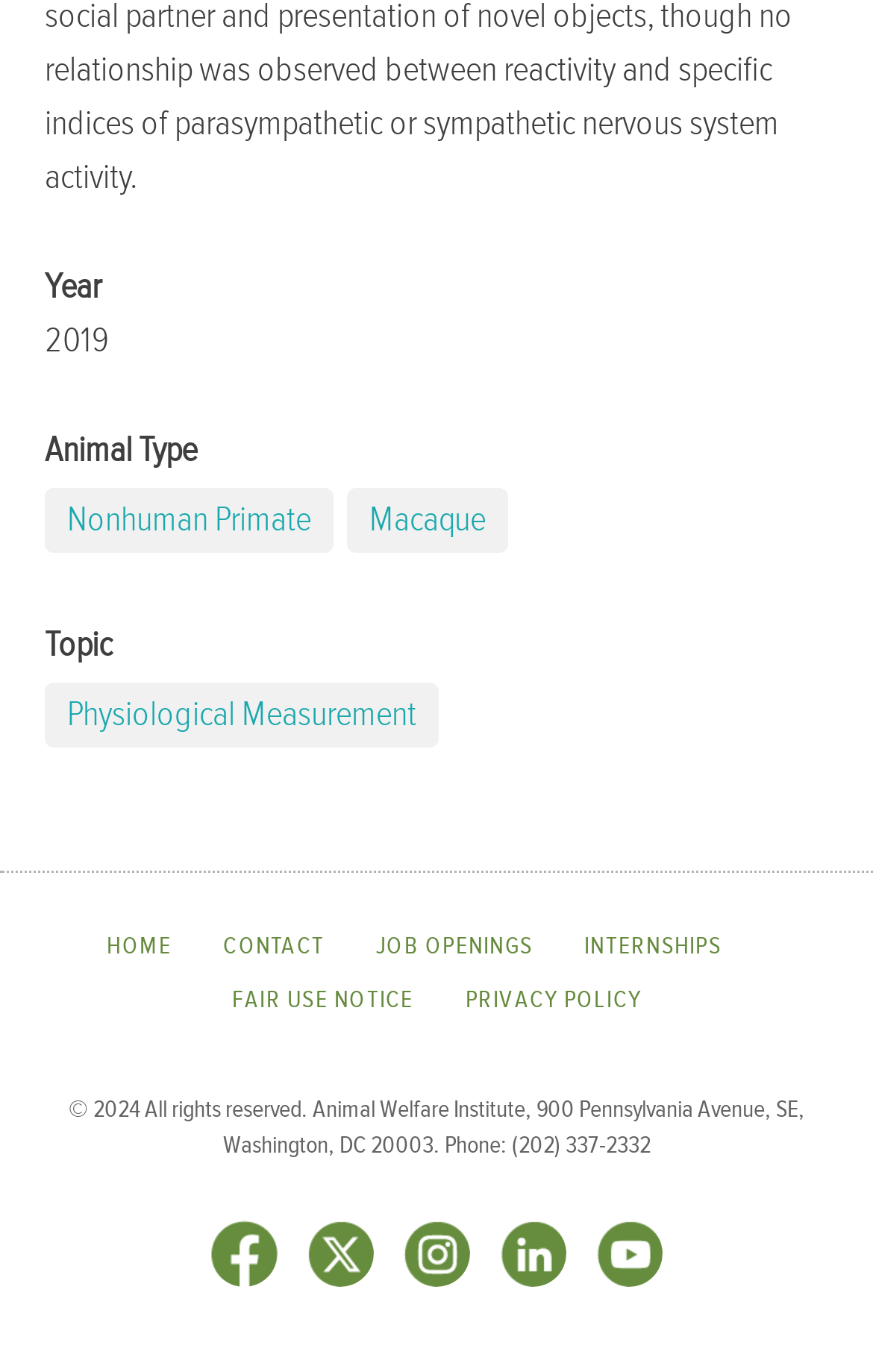Please determine the bounding box coordinates of the section I need to click to accomplish this instruction: "Choose Physiological Measurement topic".

[0.051, 0.498, 0.503, 0.545]